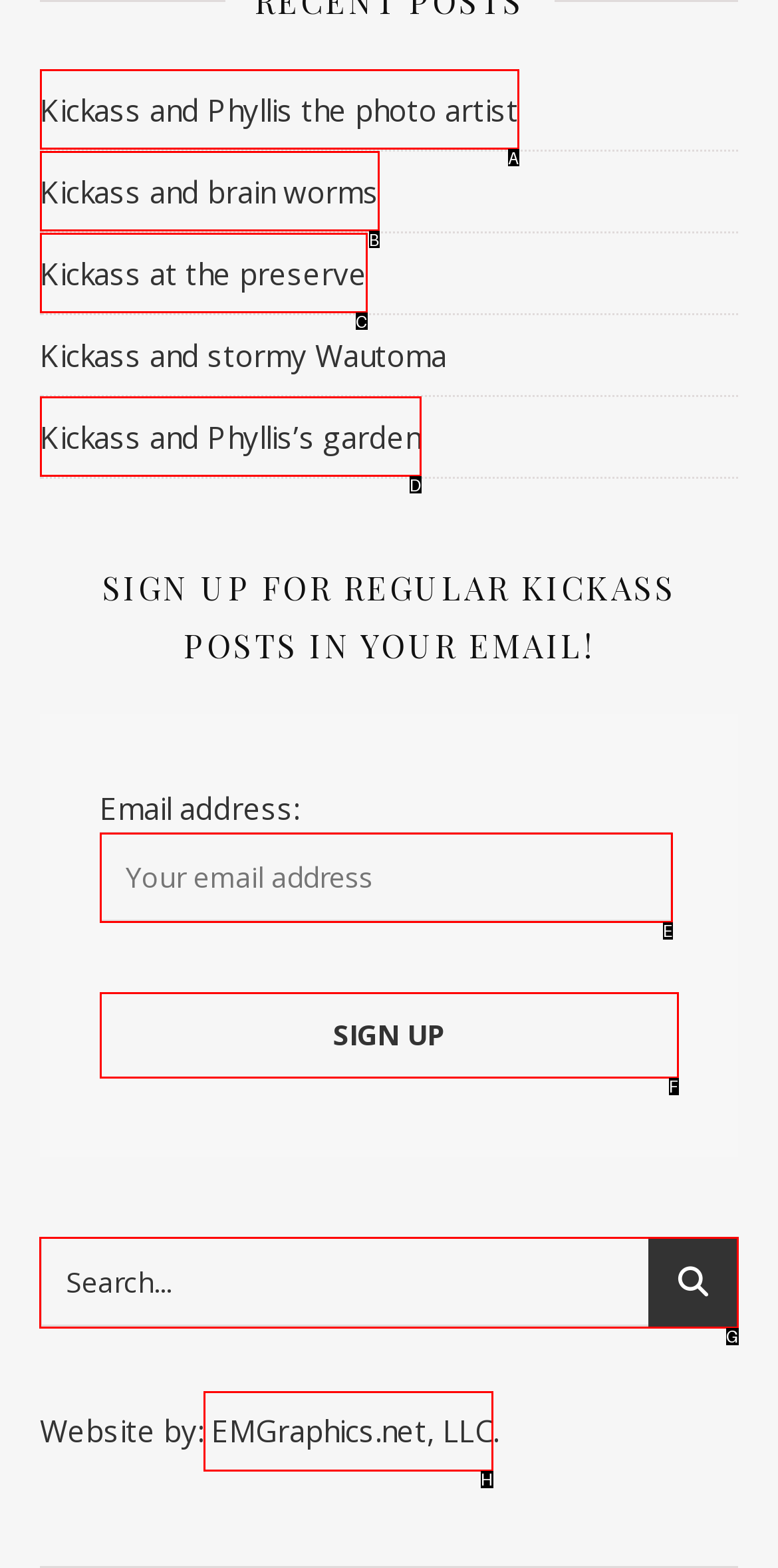For the task: Search for something, tell me the letter of the option you should click. Answer with the letter alone.

G